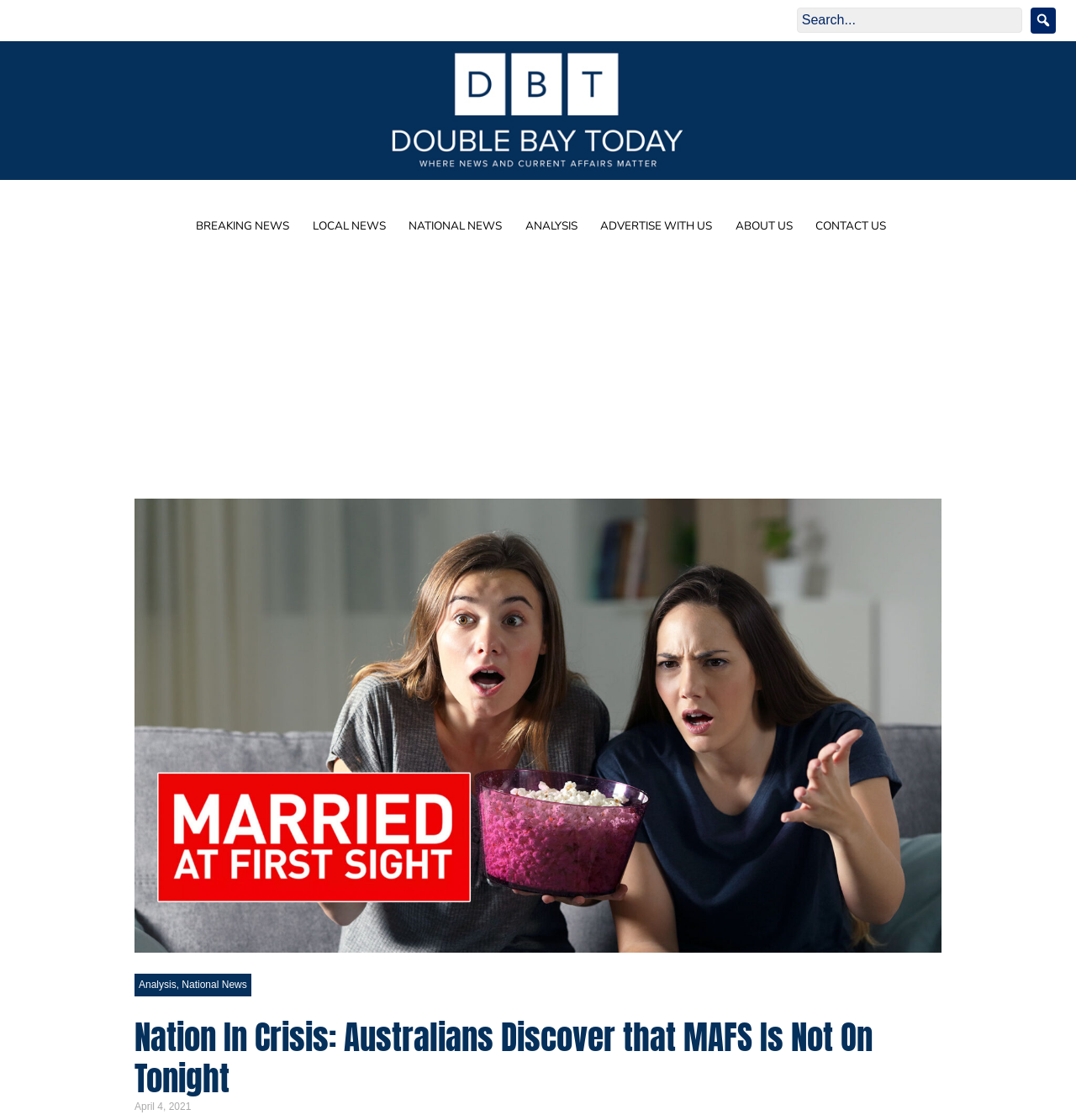Locate the bounding box coordinates of the area where you should click to accomplish the instruction: "View advertisement".

[0.125, 0.229, 0.875, 0.439]